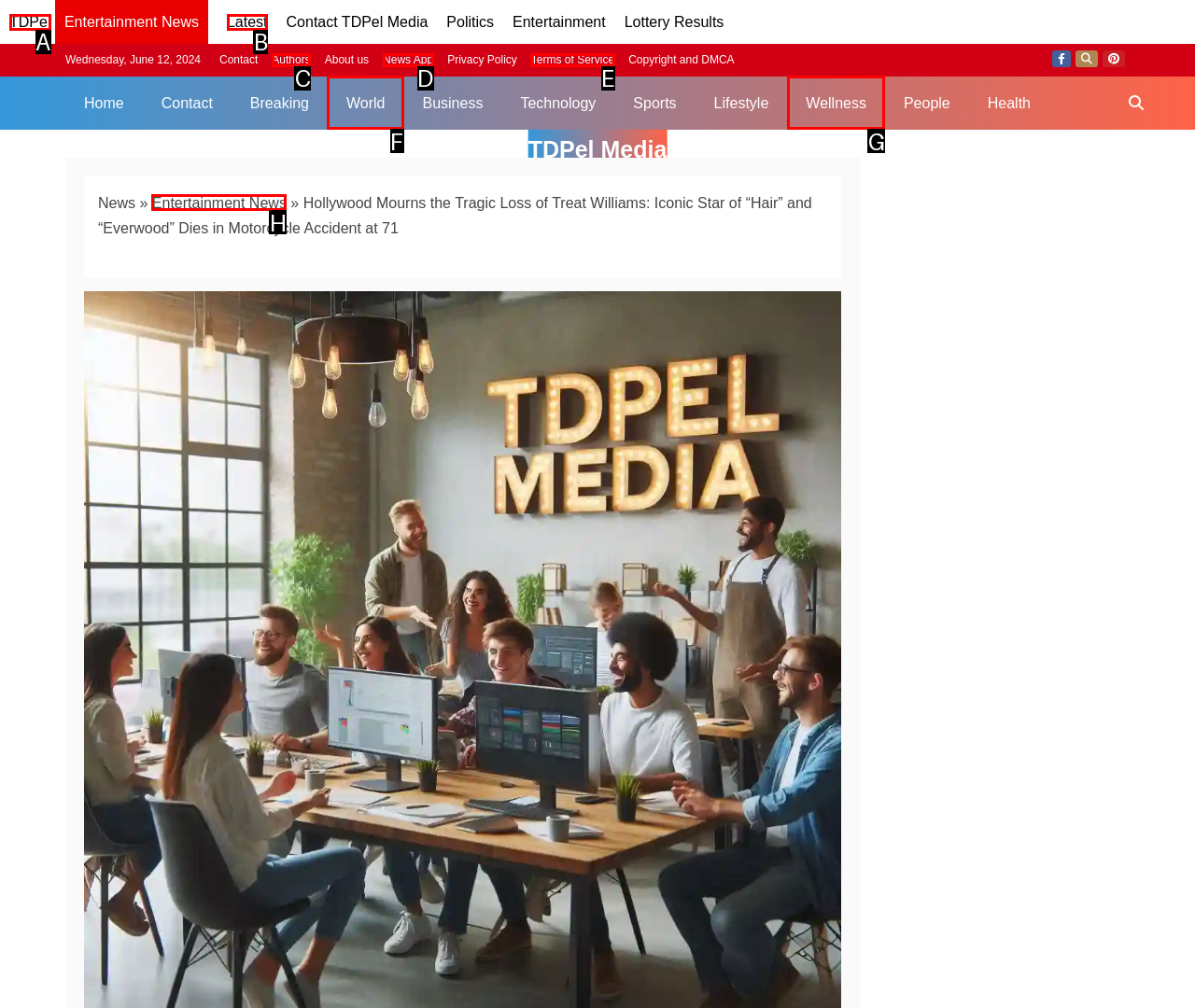Select the correct UI element to click for this task: Read latest news.
Answer using the letter from the provided options.

B